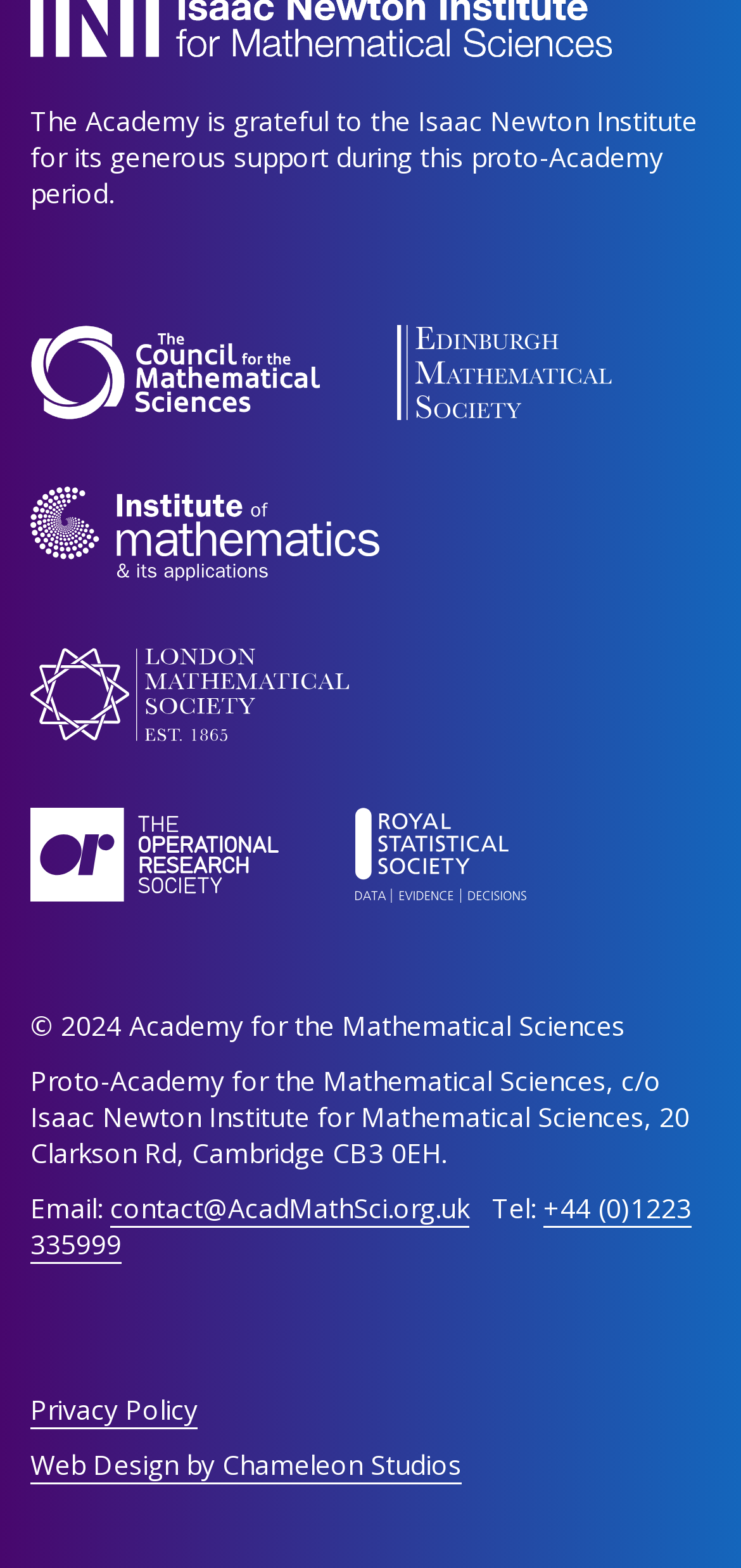Given the webpage screenshot, identify the bounding box of the UI element that matches this description: "Web Design by Chameleon Studios".

[0.041, 0.923, 0.623, 0.946]